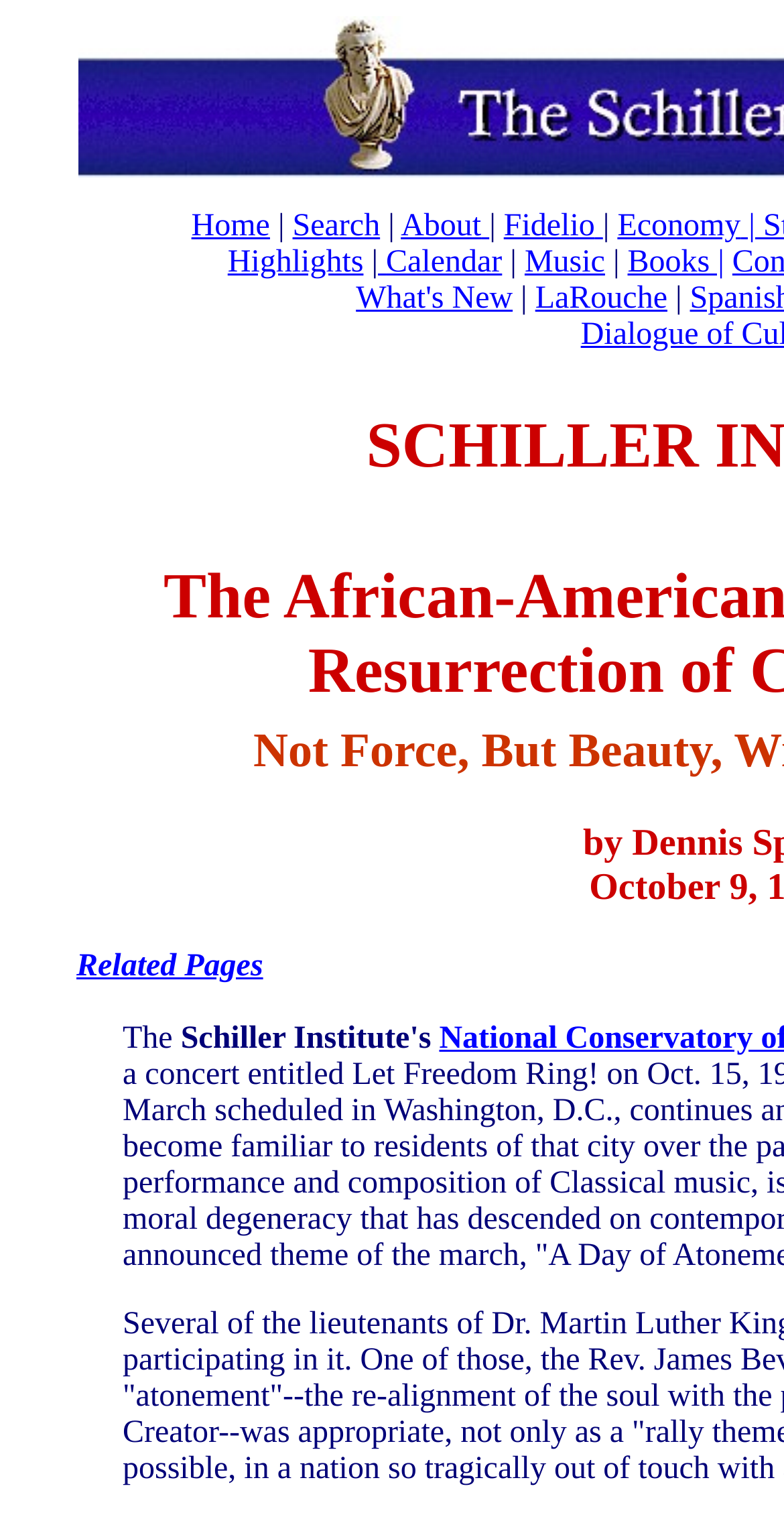Provide the bounding box coordinates of the section that needs to be clicked to accomplish the following instruction: "learn about Fidelio."

[0.643, 0.138, 0.759, 0.16]